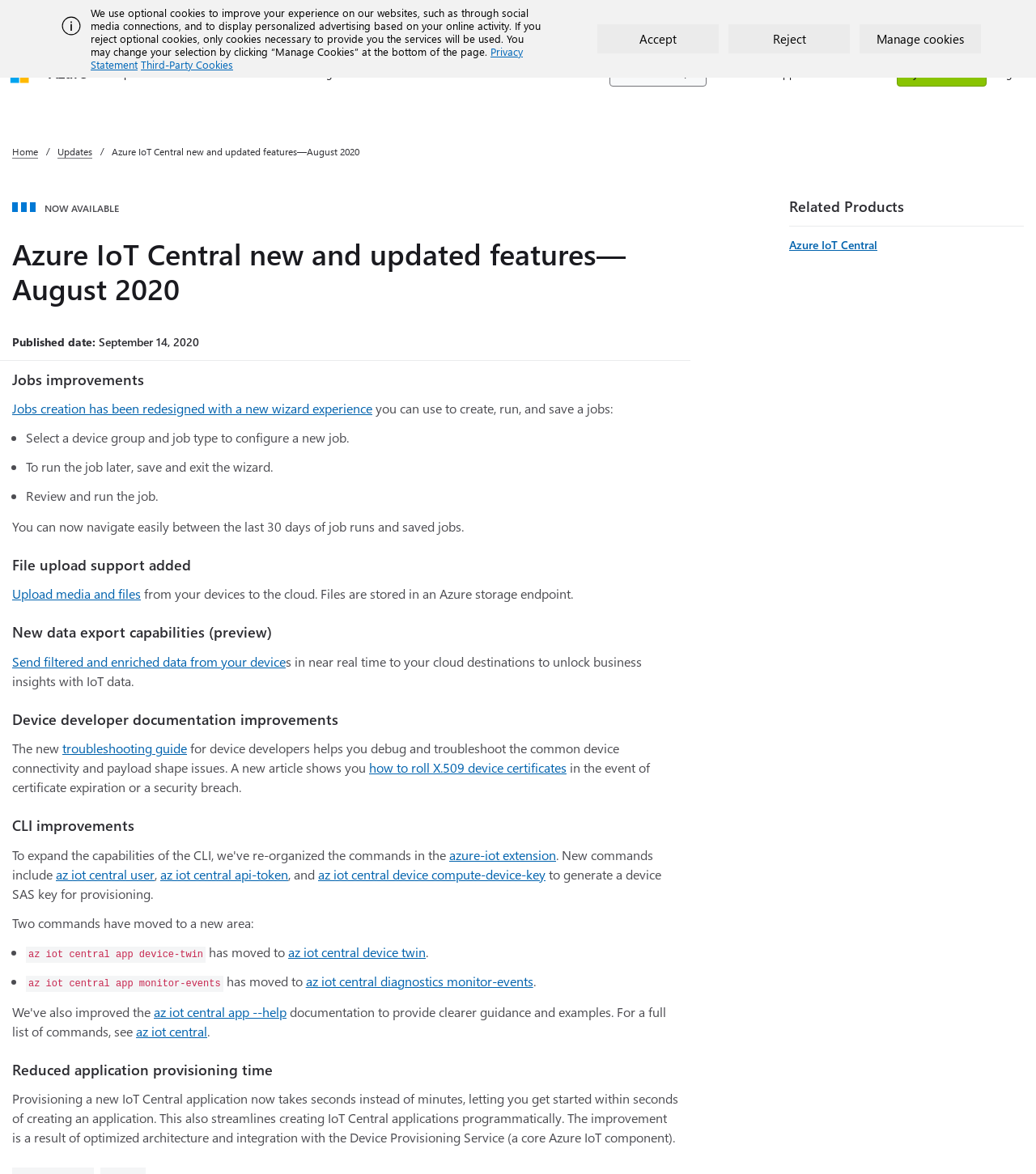Determine which piece of text is the heading of the webpage and provide it.

Azure IoT Central new and updated features—August 2020